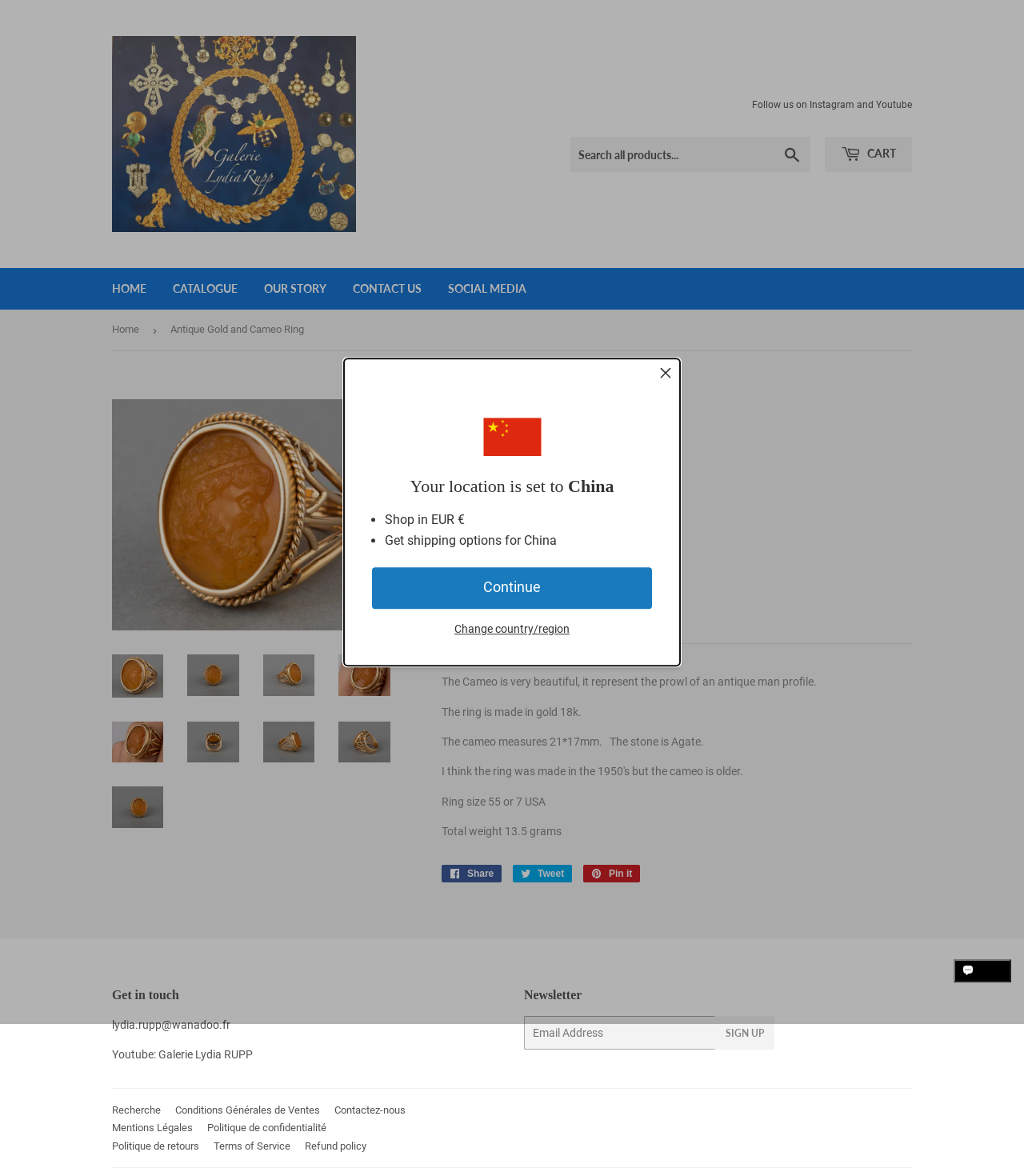Please find and report the primary heading text from the webpage.

Antique Gold and Cameo Ring